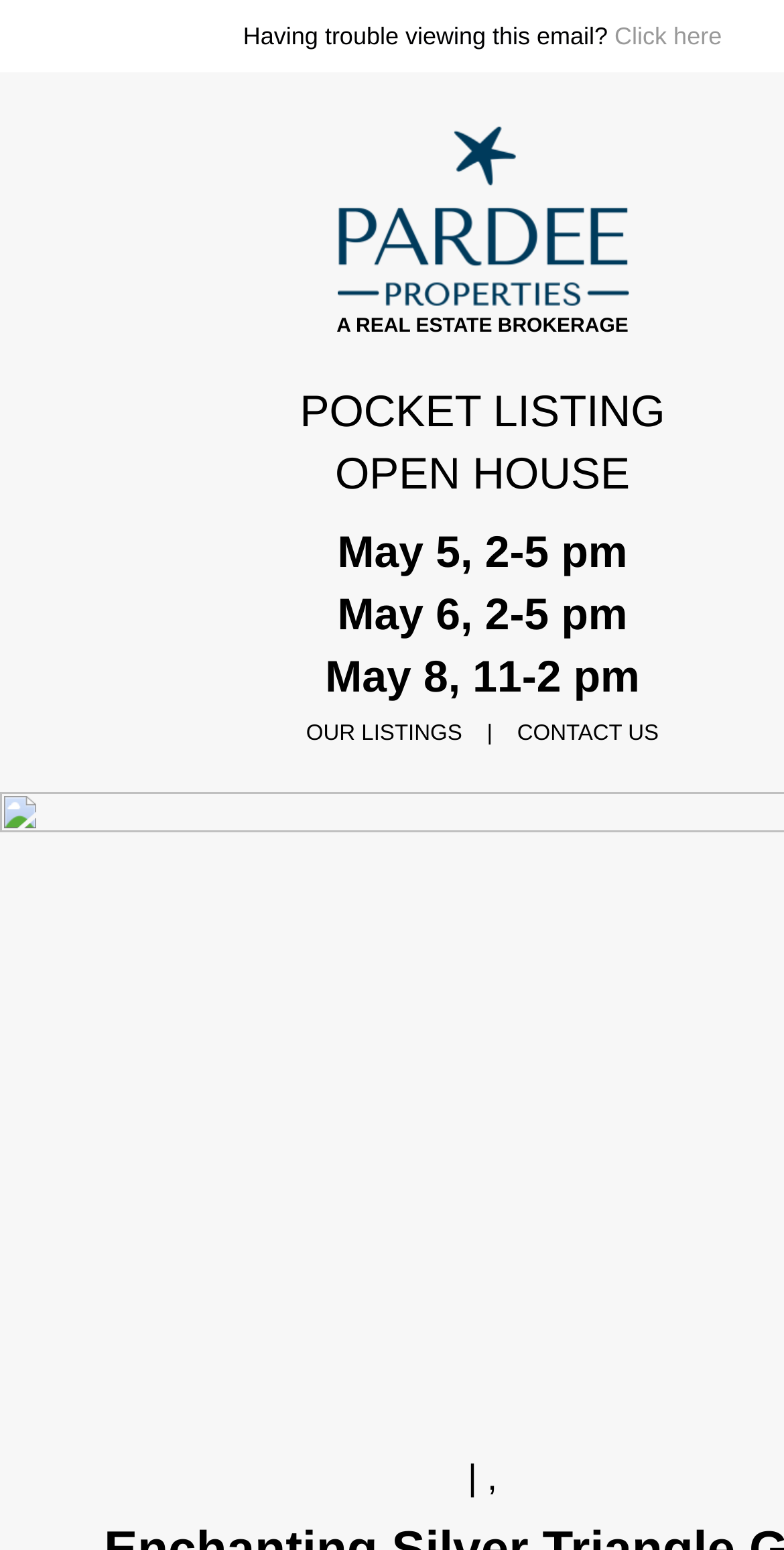Provide an in-depth caption for the elements present on the webpage.

The webpage appears to be a real estate property listing or an e-blast from Pardee Properties. At the top, there is a prominent link that reads "Click here". Below this link, there are three lines of text, likely indicating open house schedules, which are "May 5, 2-5 pm", "May 6, 2-5 pm", and "May 8, 11-2 pm". 

On the same level as the "Click here" link, there are two more links, "OUR LISTINGS" and "CONTACT US", positioned side by side, with "OUR LISTINGS" on the left and "CONTACT US" on the right. 

At the bottom of the page, there is a single link that contains a comma, likely a separator or a pagination link.